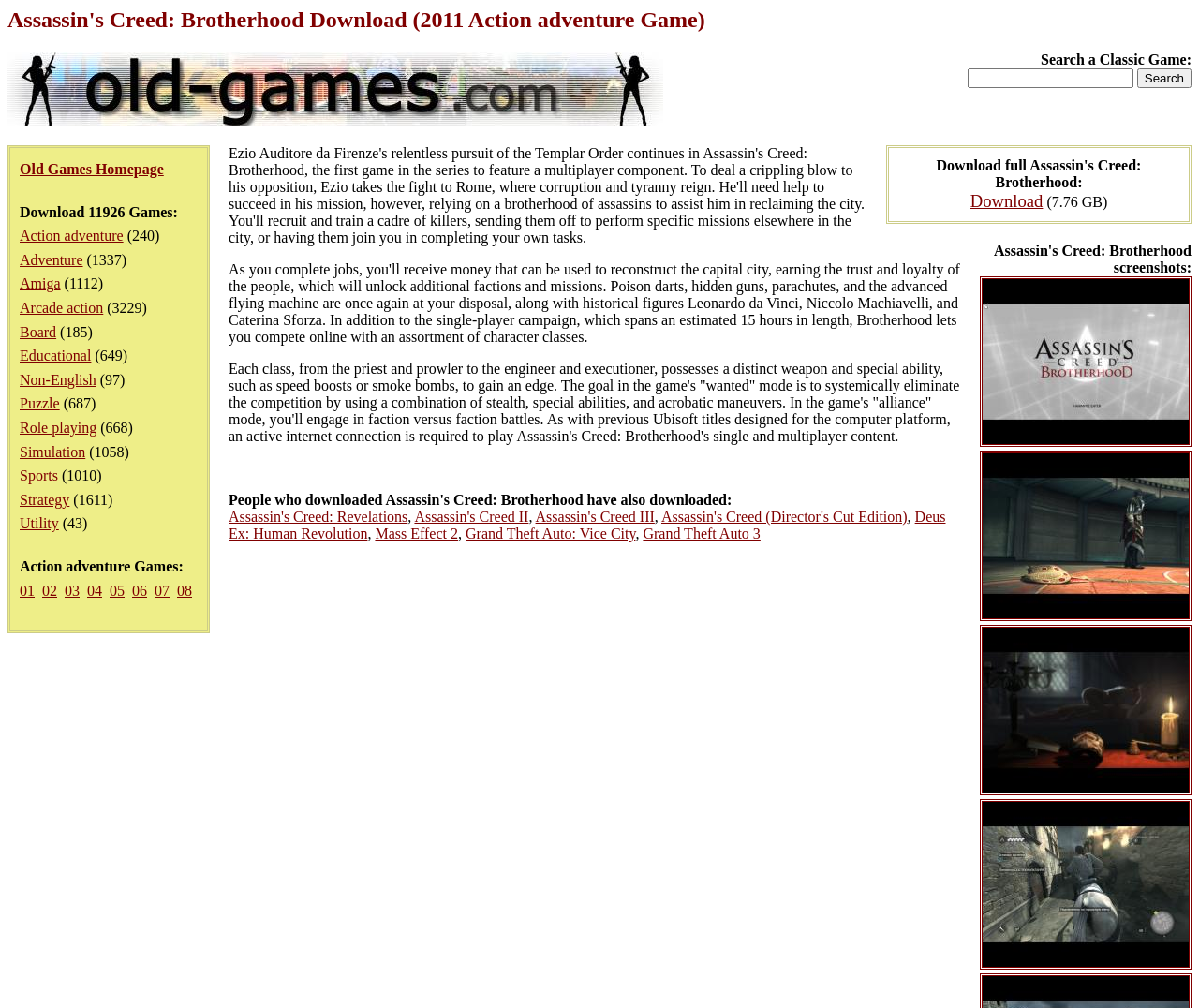Can you identify the bounding box coordinates of the clickable region needed to carry out this instruction: 'View Assassin's Creed: Brotherhood screenshot #1'? The coordinates should be four float numbers within the range of 0 to 1, stated as [left, top, right, bottom].

[0.817, 0.43, 0.994, 0.446]